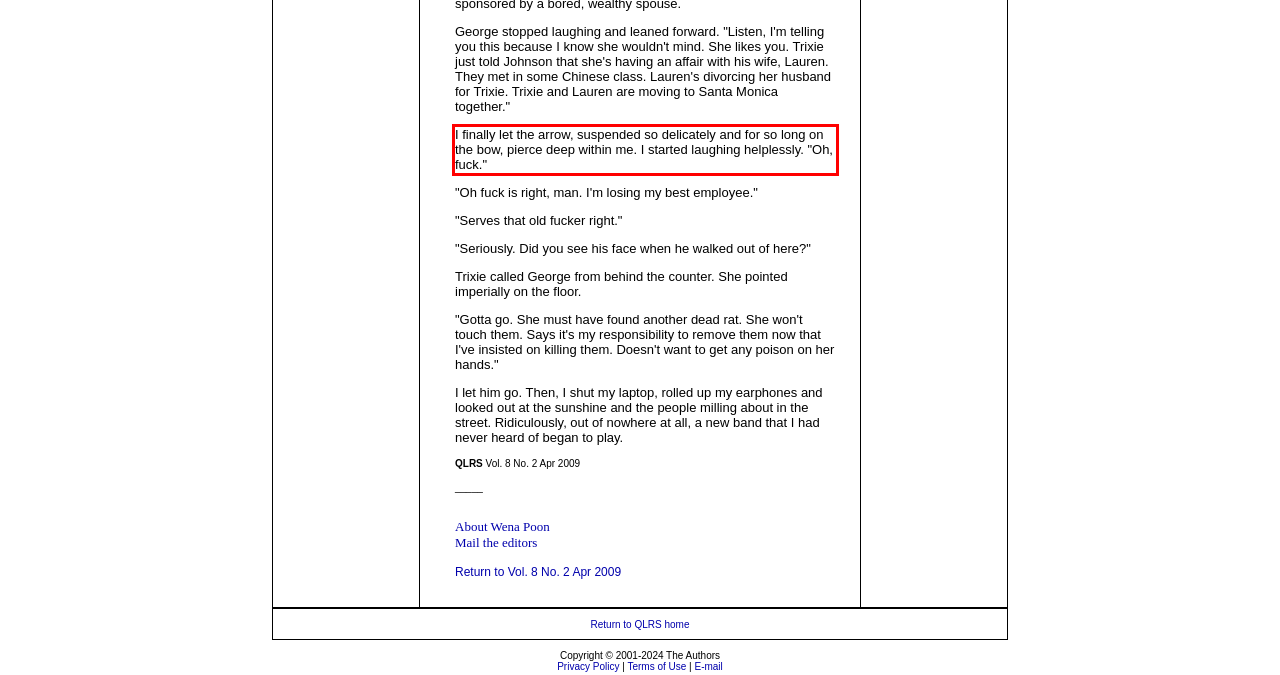Review the webpage screenshot provided, and perform OCR to extract the text from the red bounding box.

I finally let the arrow, suspended so delicately and for so long on the bow, pierce deep within me. I started laughing helplessly. "Oh, fuck."